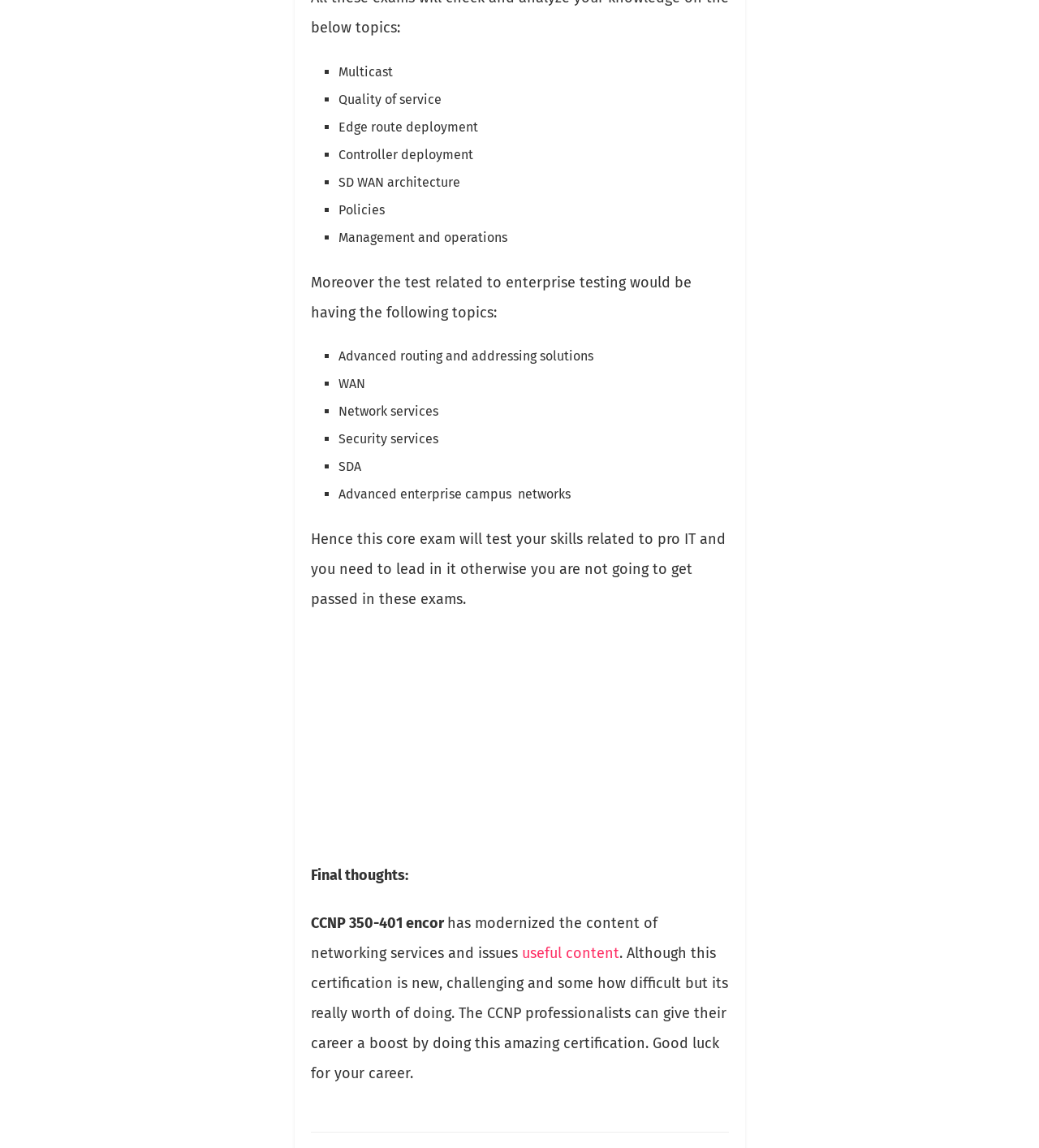Identify the bounding box for the element characterized by the following description: "parent_node: Website name="url"".

[0.512, 0.663, 0.701, 0.692]